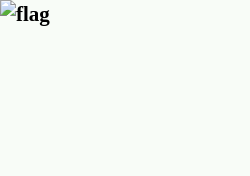Where was the flag flown from?
Provide a thorough and detailed answer to the question.

The caption states that Mark Chamberlin, a U.S. Army Chief Warrant Officer, flew this flag from a Chinook helicopter in honor of the doctors, students, and personnel at CUHA during his military duty in Afghanistan.